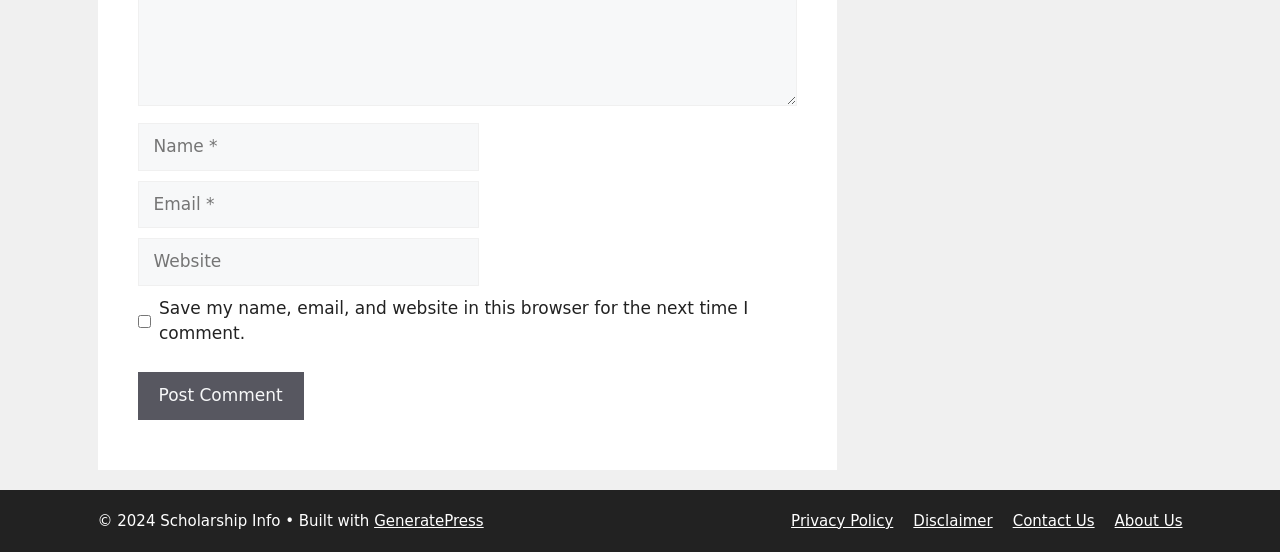Predict the bounding box coordinates of the area that should be clicked to accomplish the following instruction: "Click the post comment button". The bounding box coordinates should consist of four float numbers between 0 and 1, i.e., [left, top, right, bottom].

[0.107, 0.675, 0.237, 0.761]